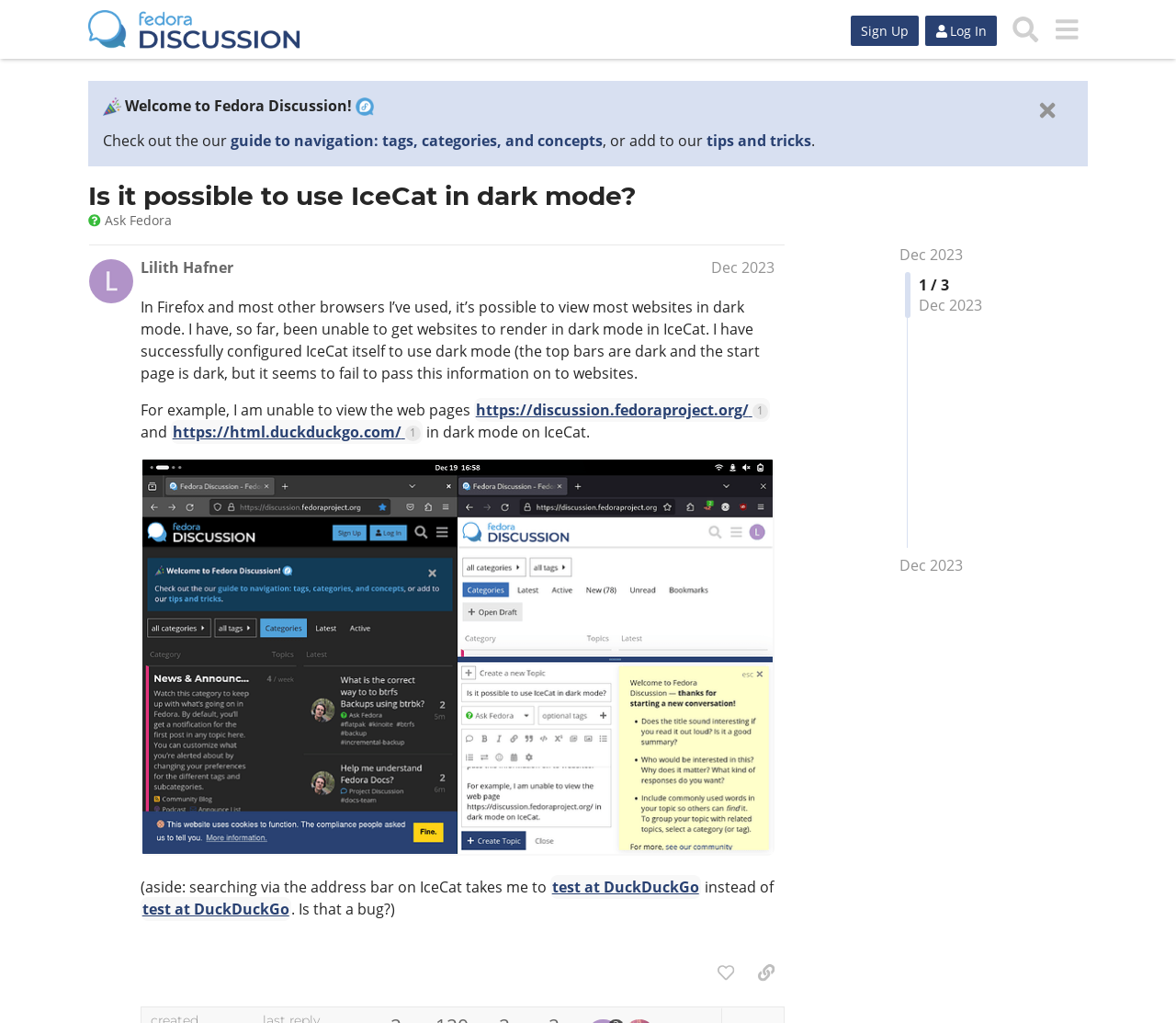Find the bounding box coordinates for the area that should be clicked to accomplish the instruction: "Click the 'Sign Up' button".

[0.723, 0.015, 0.781, 0.045]